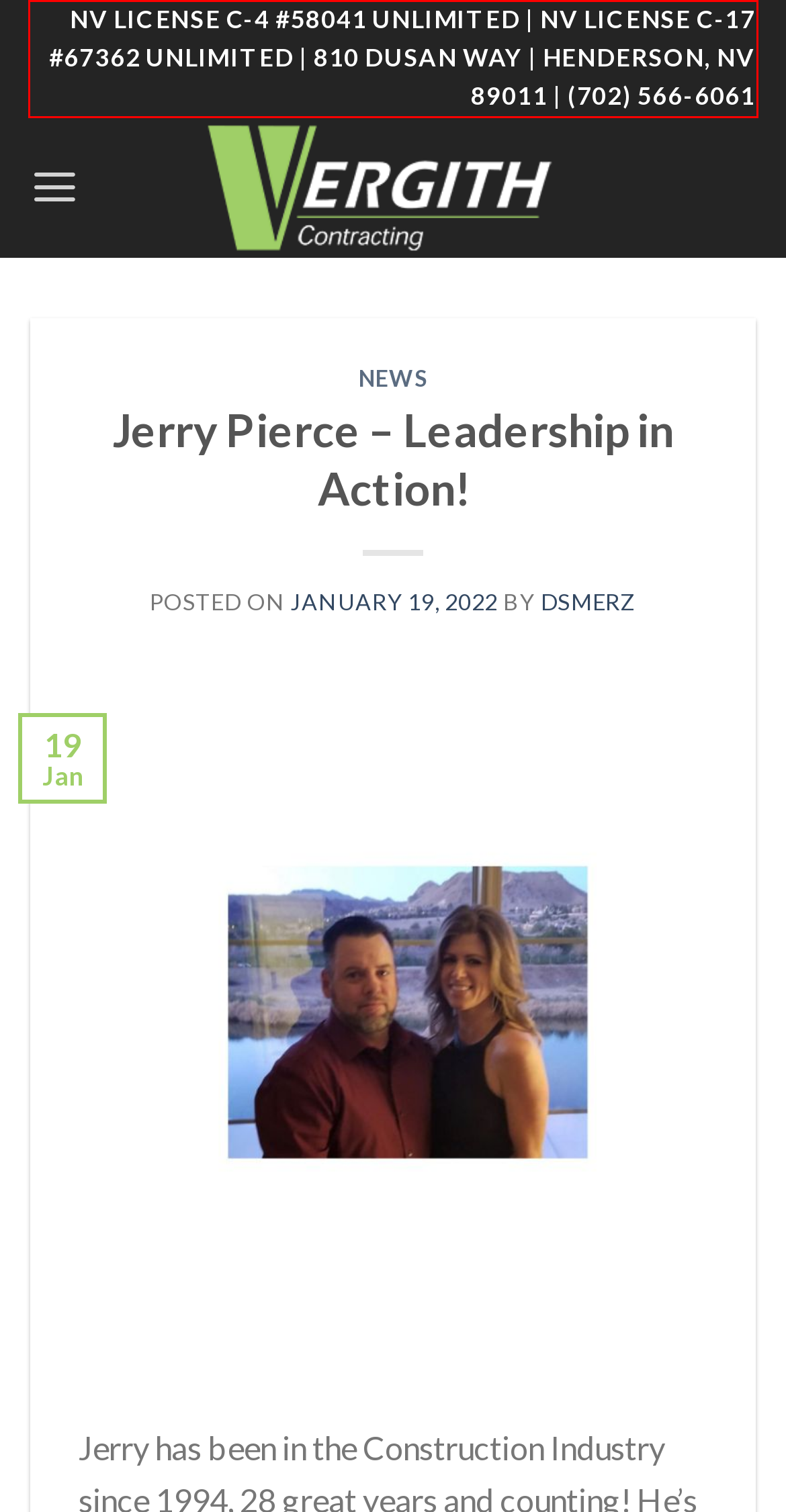Identify the text inside the red bounding box on the provided webpage screenshot by performing OCR.

NV LICENSE C-4 #58041 UNLIMITED | NV LICENSE C-17 #67362 UNLIMITED | 810 DUSAN WAY | HENDERSON, NV 89011 | (702) 566-6061